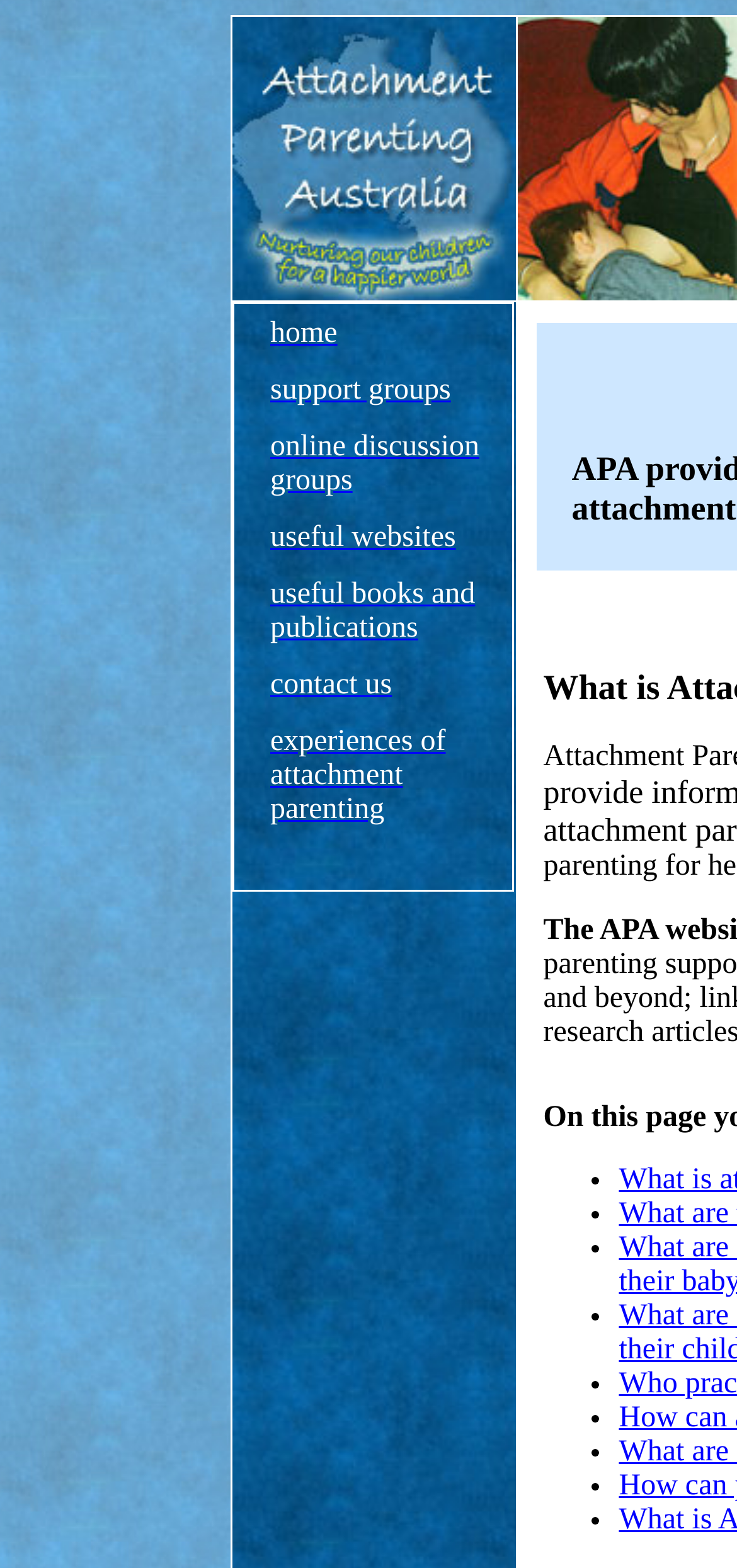Reply to the question with a single word or phrase:
What is the first navigation link?

home